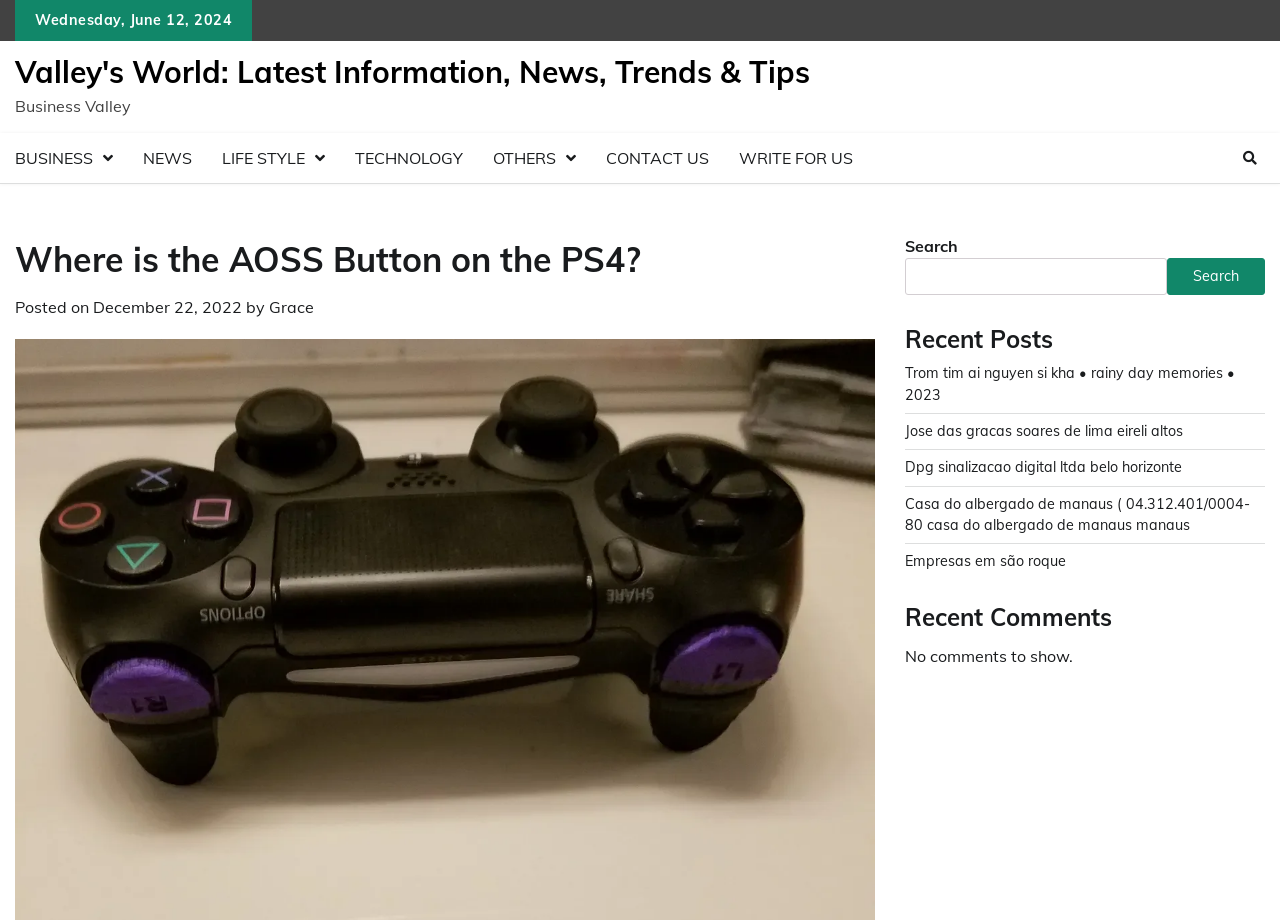What is the purpose of the search box?
Look at the image and answer with only one word or phrase.

To search the website